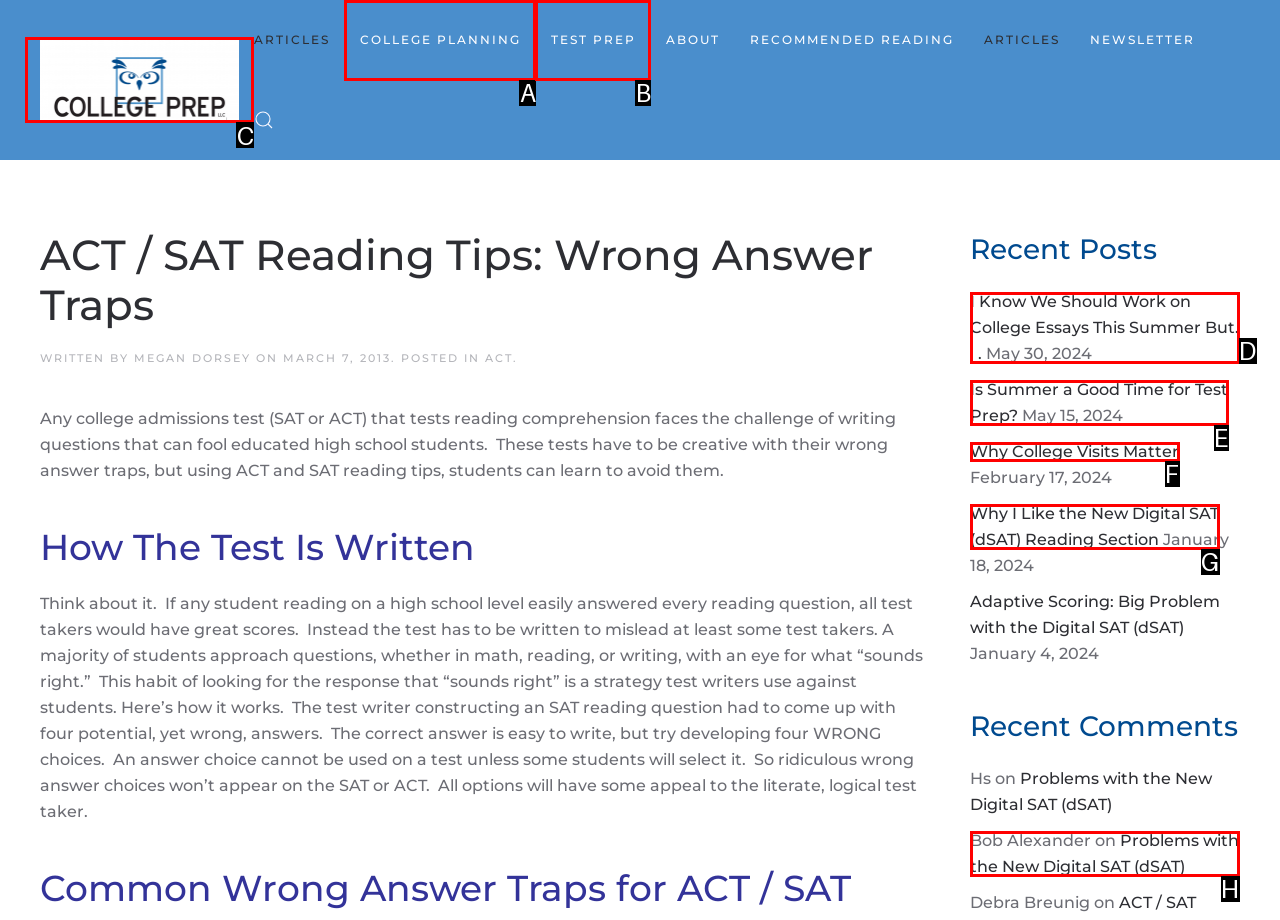Identify the letter of the UI element that corresponds to: alt="College Prep Results"
Respond with the letter of the option directly.

C